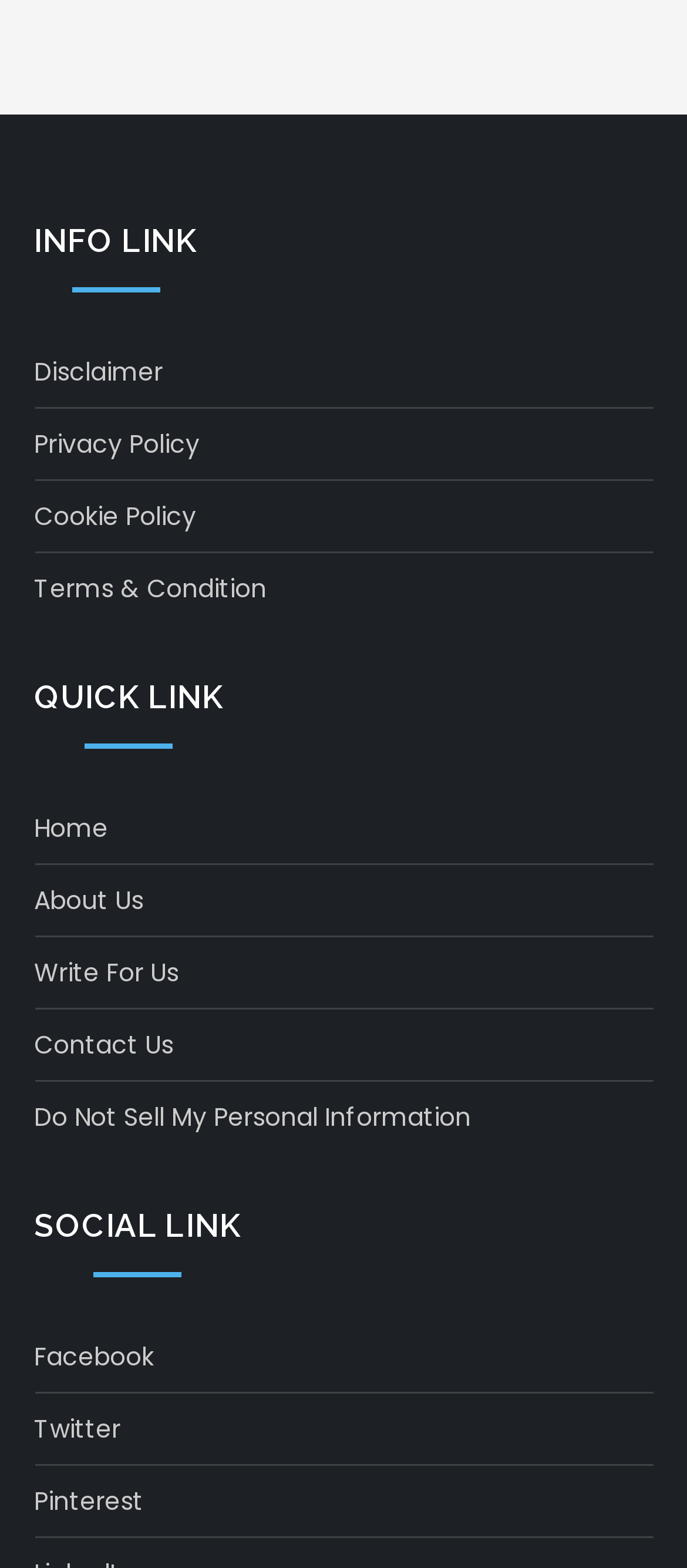Please find the bounding box coordinates of the element that you should click to achieve the following instruction: "Read terms and conditions". The coordinates should be presented as four float numbers between 0 and 1: [left, top, right, bottom].

[0.05, 0.361, 0.388, 0.39]